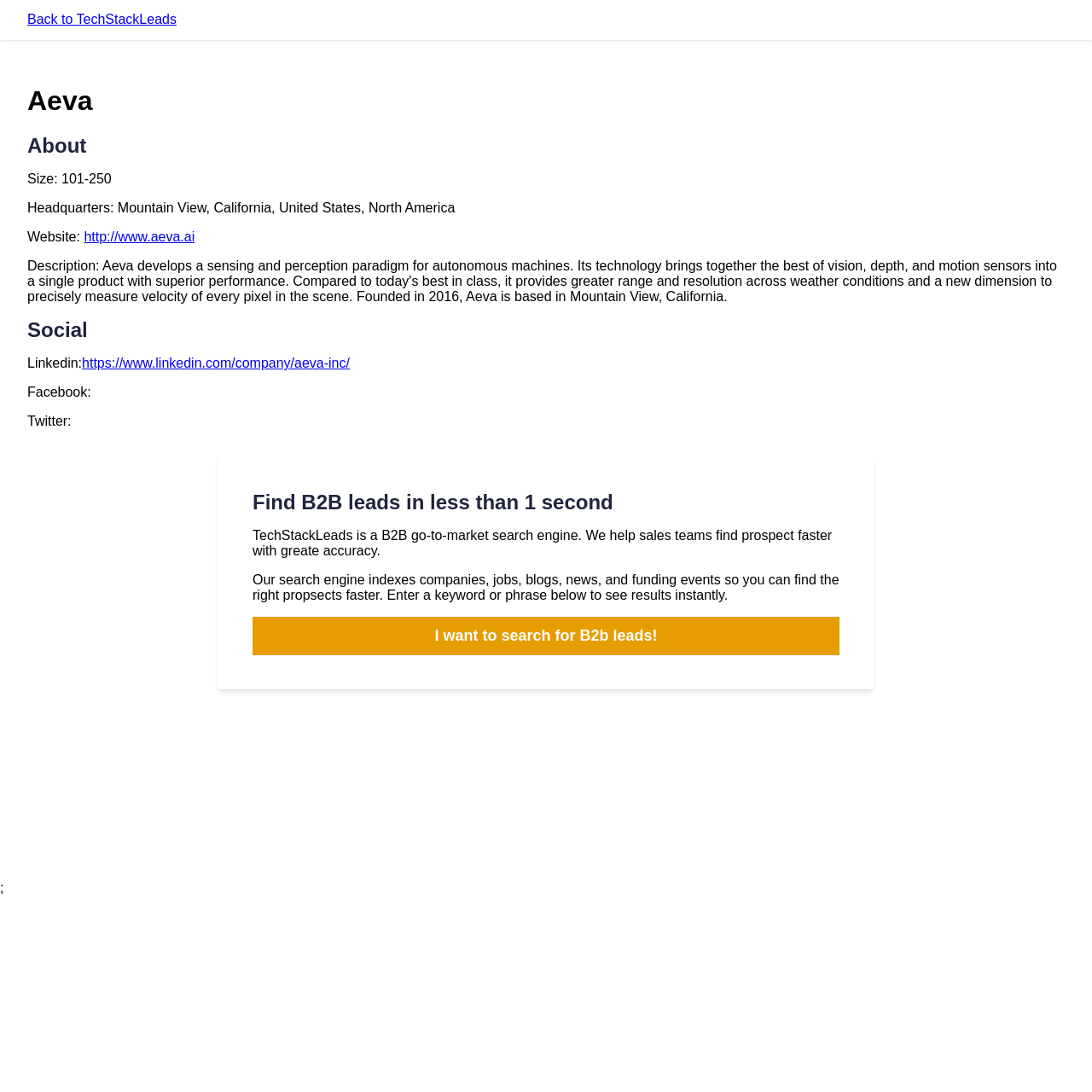Determine the bounding box for the UI element that matches this description: "https://www.linkedin.com/company/aeva-inc/".

[0.075, 0.326, 0.32, 0.339]